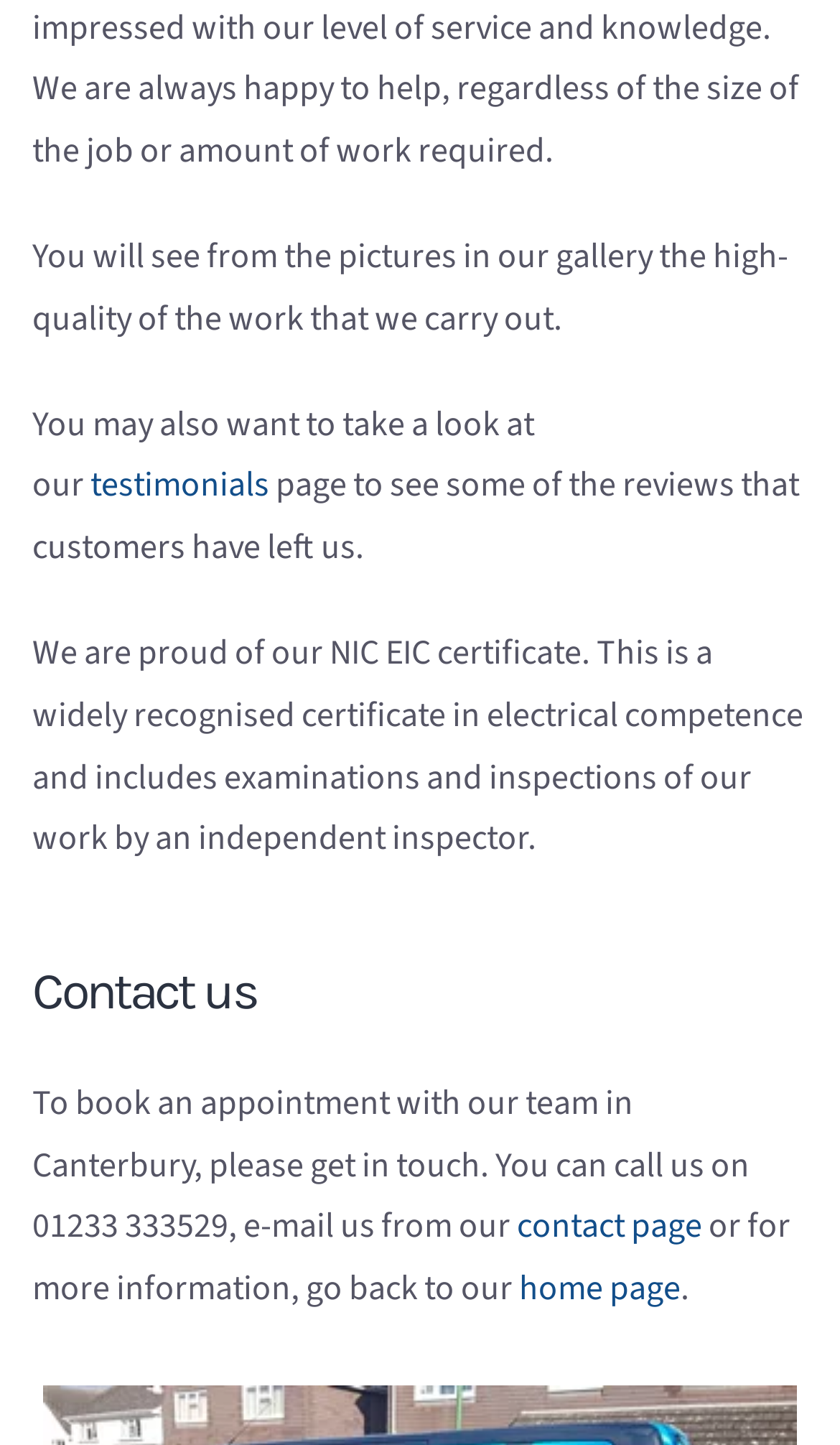What is the company proud of?
Based on the image, answer the question with as much detail as possible.

The company is proud of its NIC EIC certificate, which is a widely recognized certificate in electrical competence that includes examinations and inspections of their work by an independent inspector.